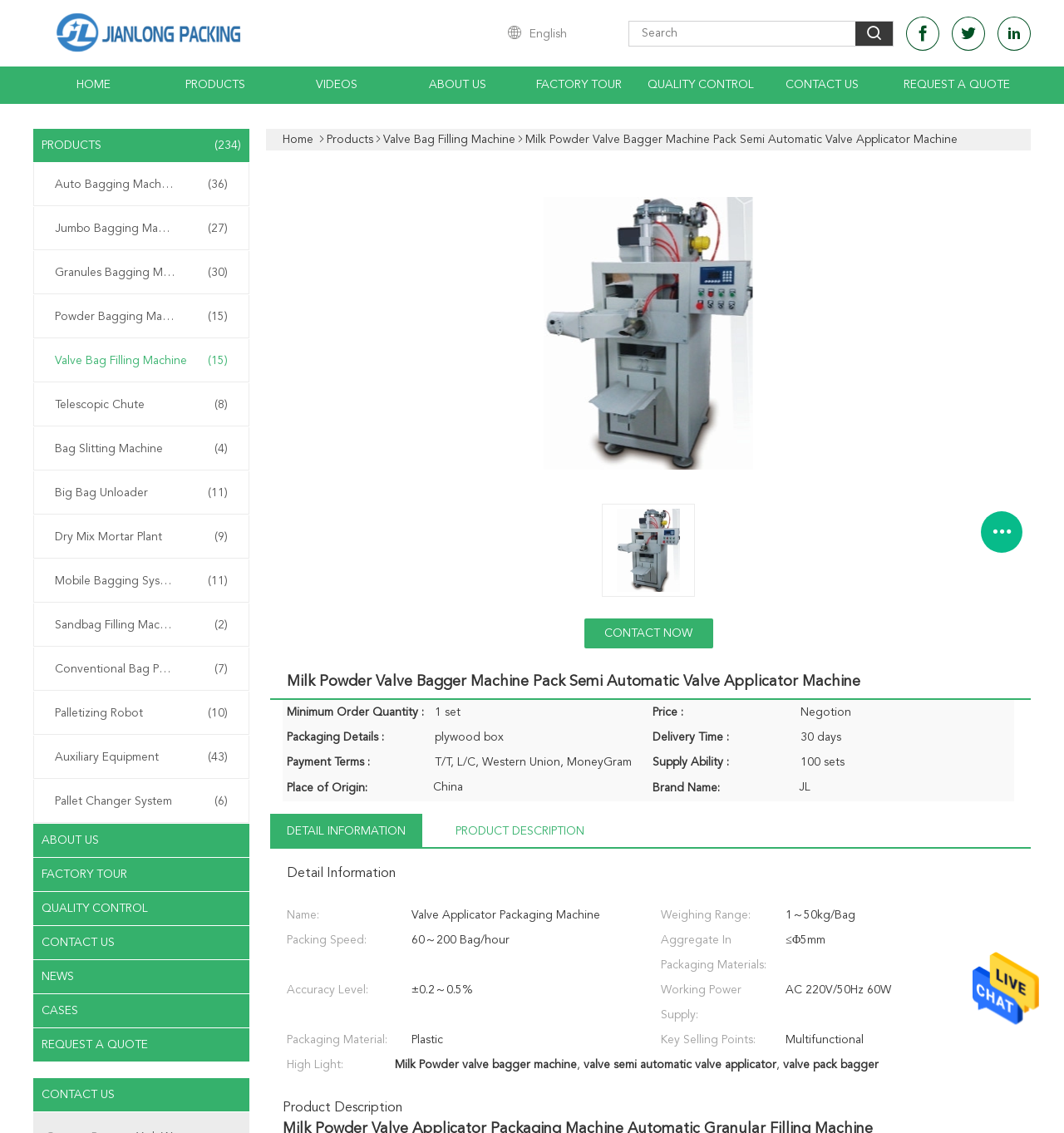Locate the bounding box coordinates of the area to click to fulfill this instruction: "View Milk Powder Valve Bagger Machine Pack Semi Automatic Valve Applicator Machine product". The bounding box should be presented as four float numbers between 0 and 1, in the order [left, top, right, bottom].

[0.511, 0.174, 0.707, 0.415]